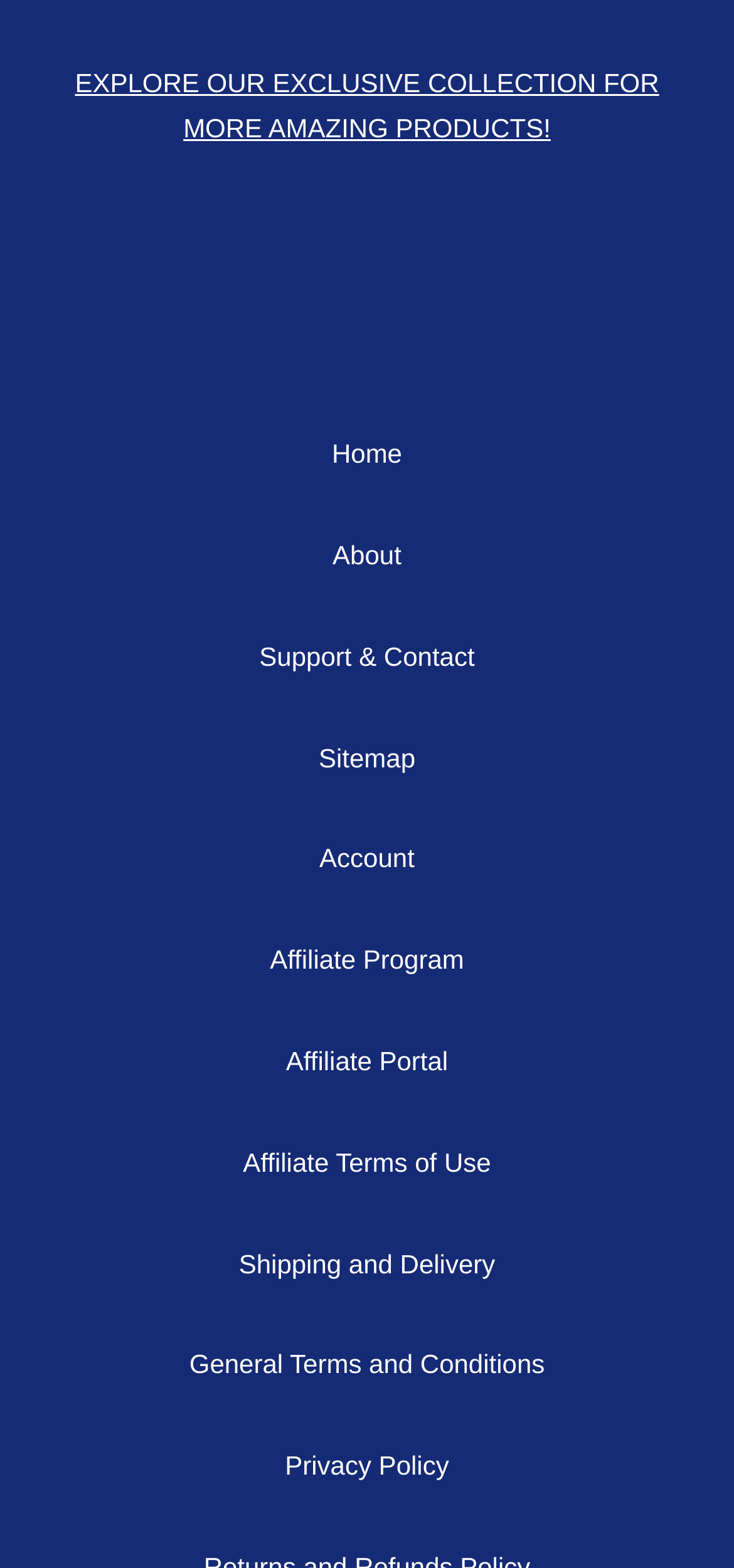How many image links are there?
Based on the screenshot, provide your answer in one word or phrase.

10